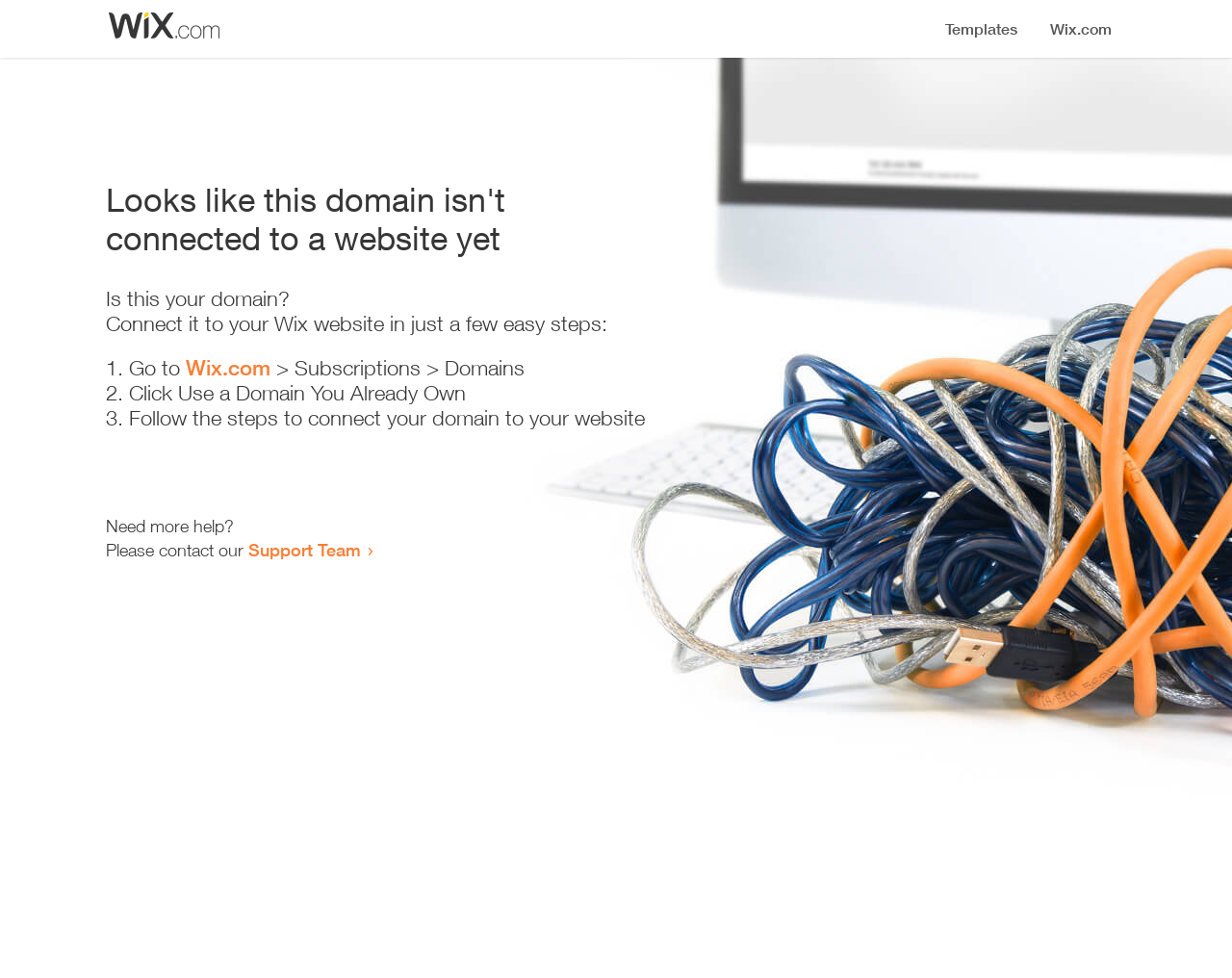Using the format (top-left x, top-left y, bottom-right x, bottom-right y), provide the bounding box coordinates for the described UI element. All values should be floating point numbers between 0 and 1: parent_node: 0

None